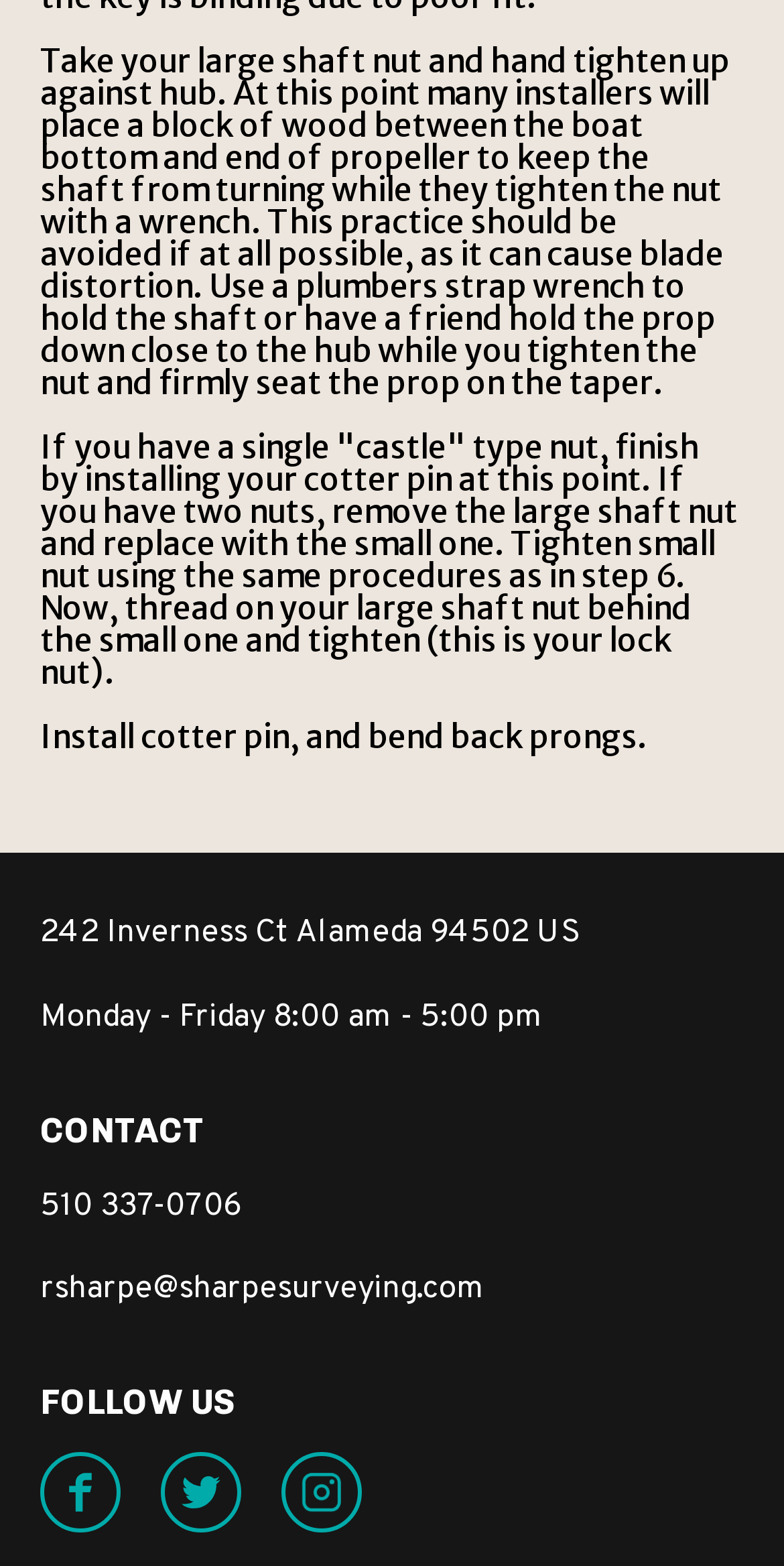What is the phone number of the company?
Based on the image, provide a one-word or brief-phrase response.

510 337-0706